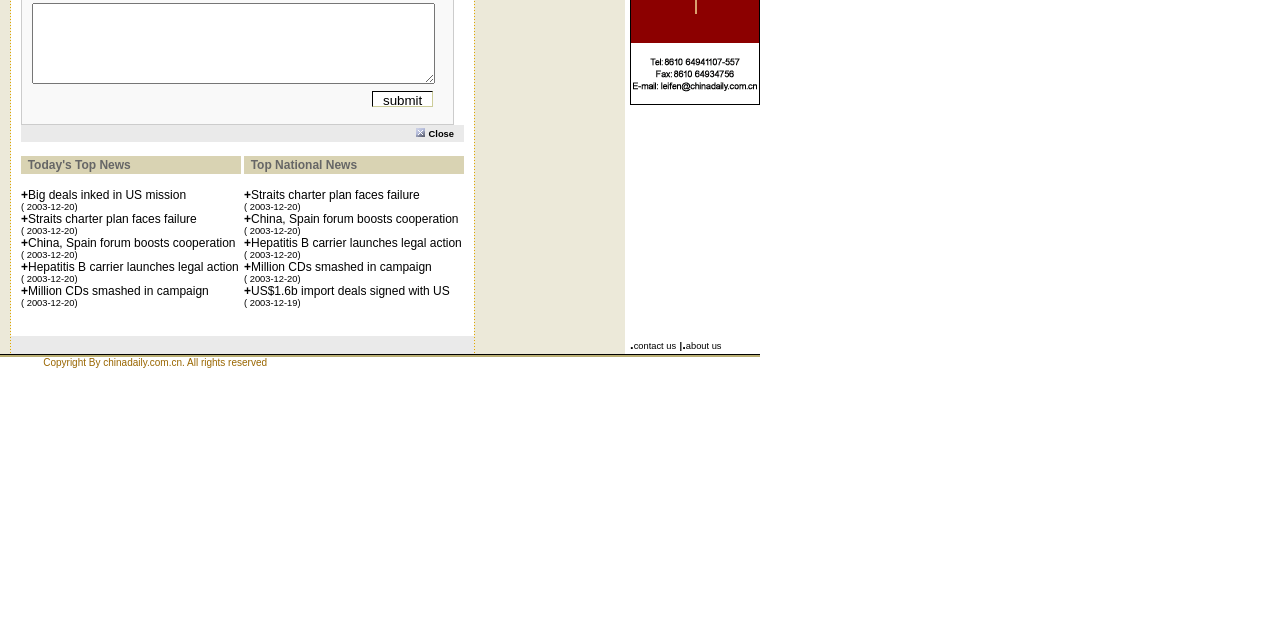Identify the bounding box of the HTML element described here: "name="comment"". Provide the coordinates as four float numbers between 0 and 1: [left, top, right, bottom].

[0.025, 0.005, 0.34, 0.131]